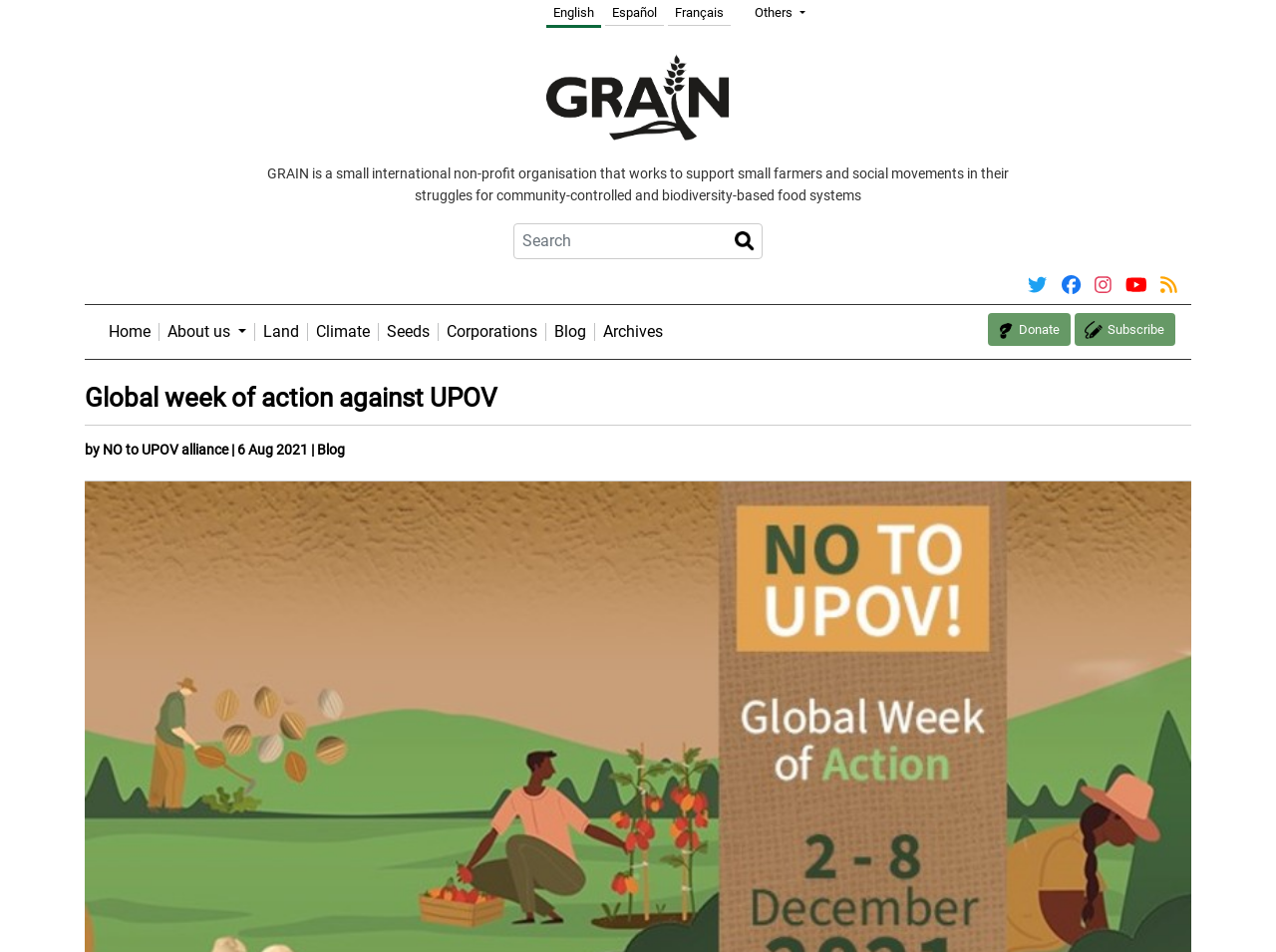What language options are available on the webpage?
Use the information from the image to give a detailed answer to the question.

The language options are available at the top of the webpage, with 'English', 'Español', and 'Français' being the visible options, and 'Others' being a dropdown menu.